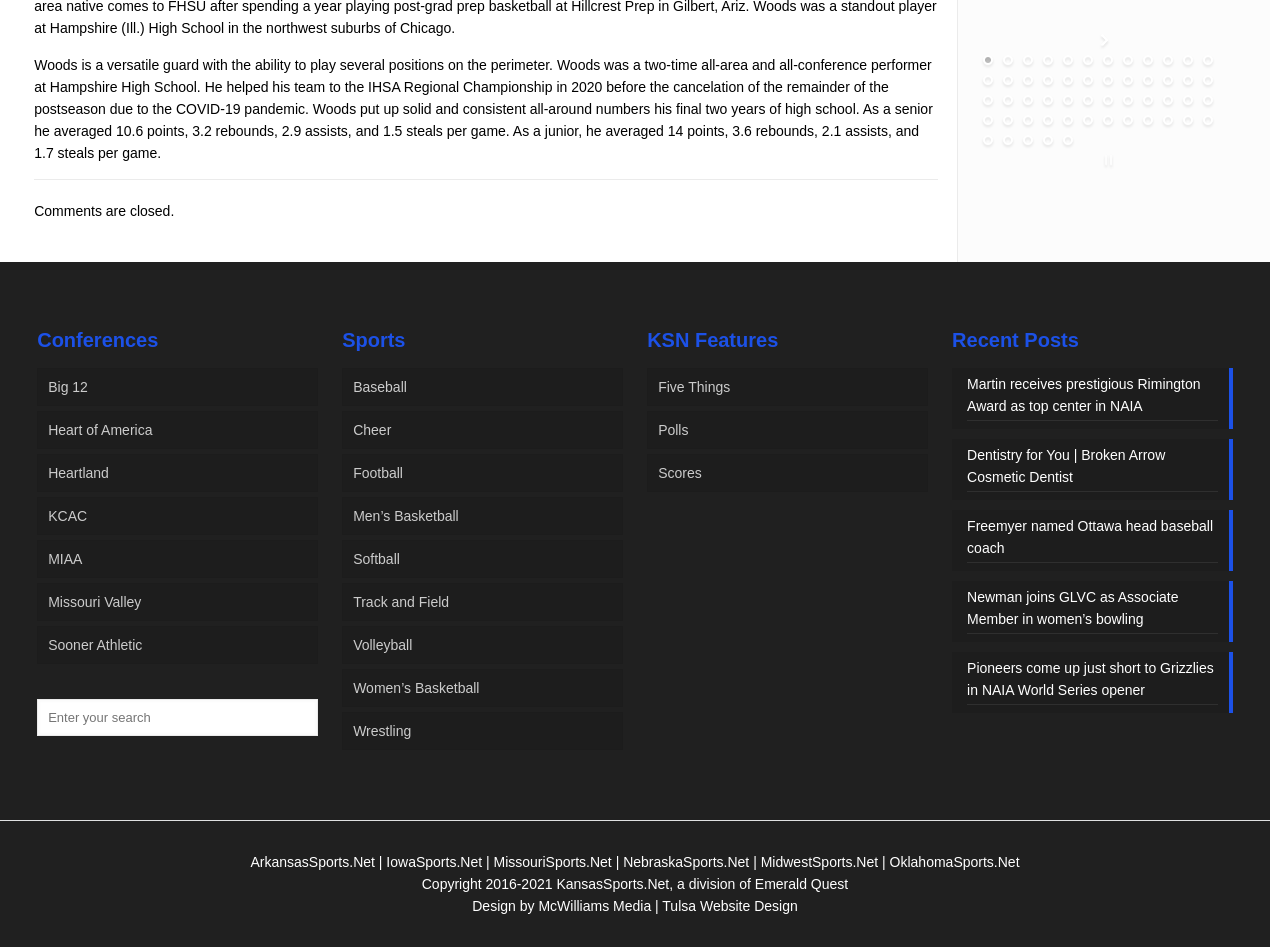What is the position of the text 'Comments are closed'?
Refer to the image and provide a one-word or short phrase answer.

Top-left